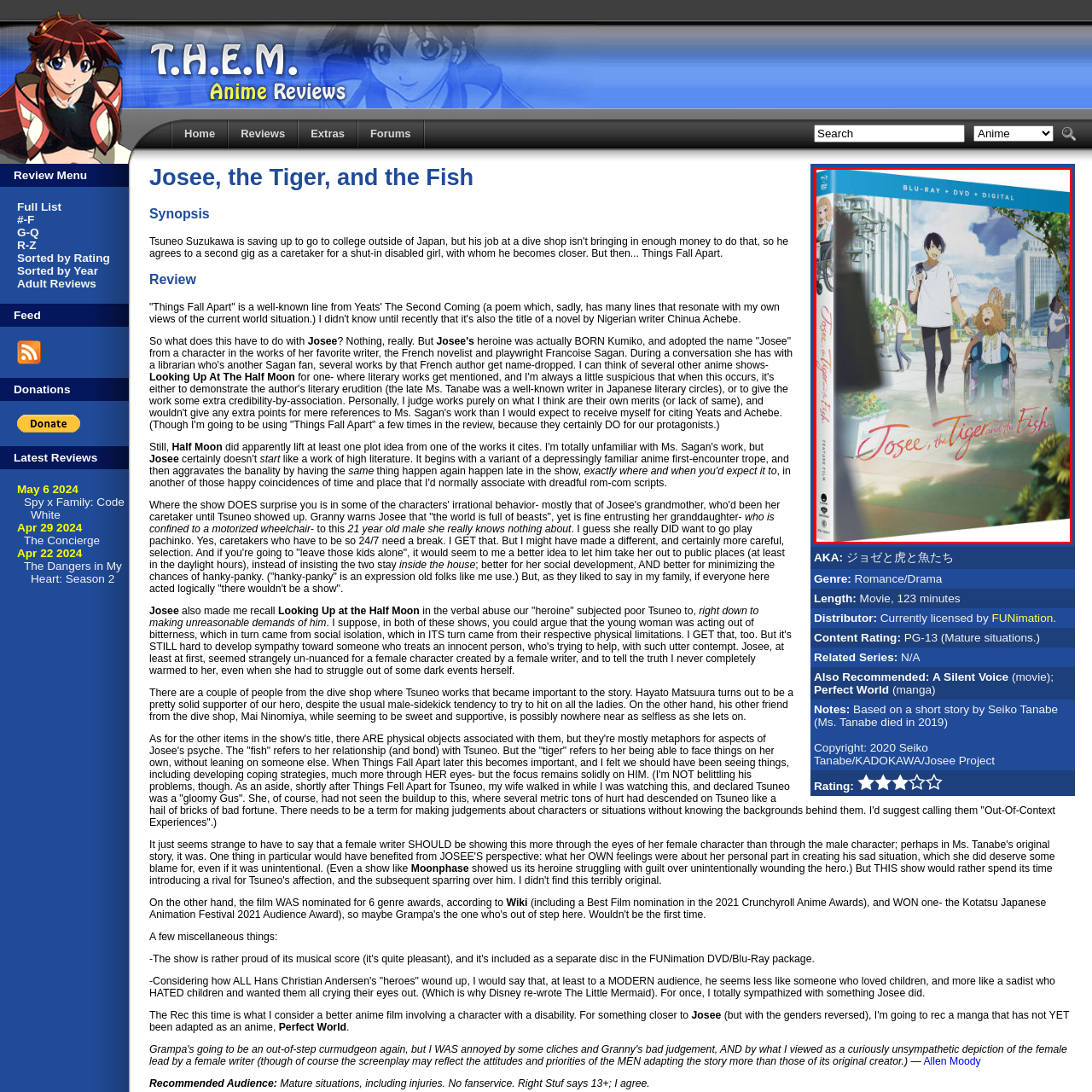What is highlighted beneath the title?
Observe the image inside the red bounding box and answer the question using only one word or a short phrase.

Various formats included